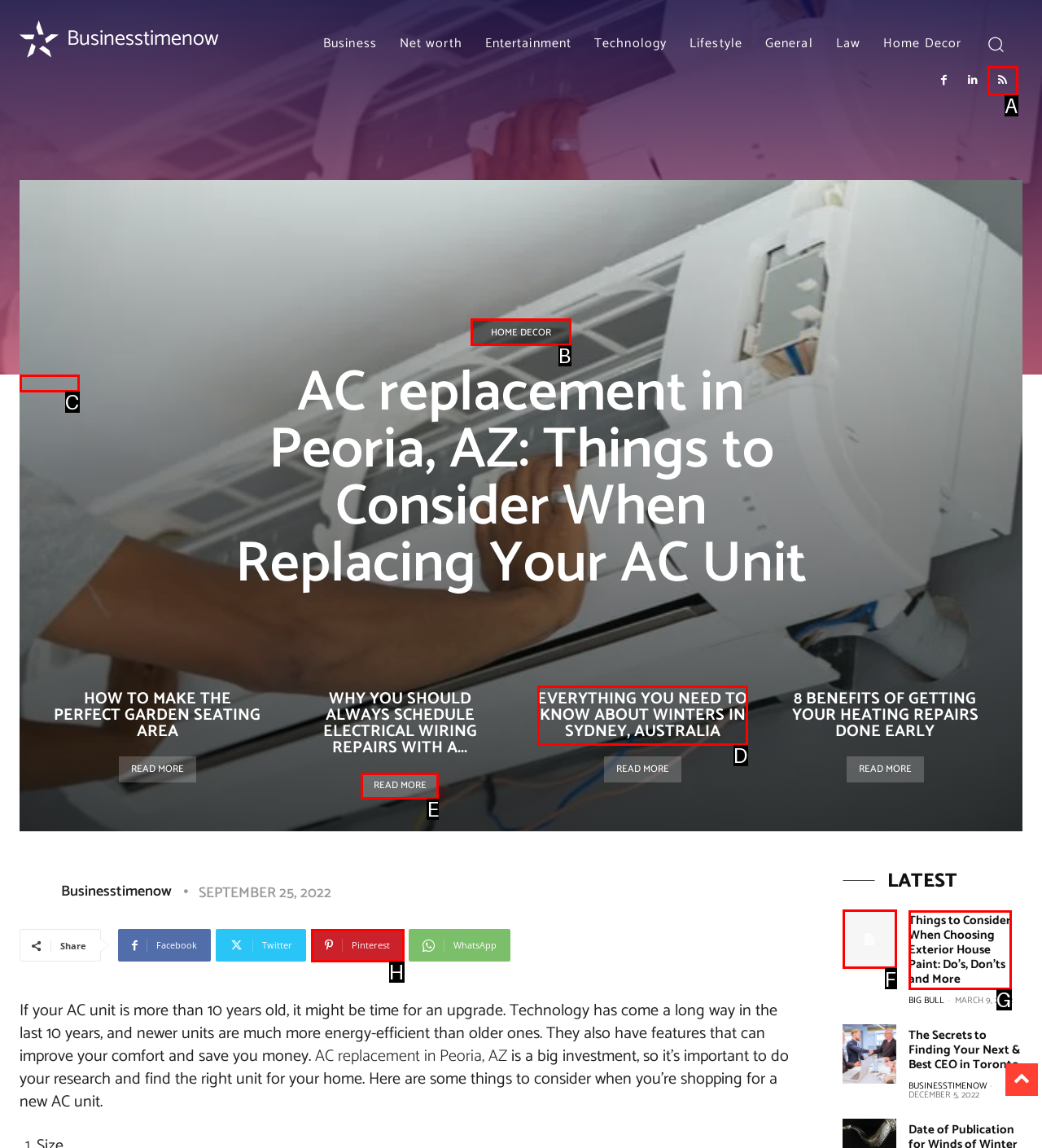Determine the letter of the UI element that you need to click to perform the task: Visit the 'HOME DECOR' page.
Provide your answer with the appropriate option's letter.

B